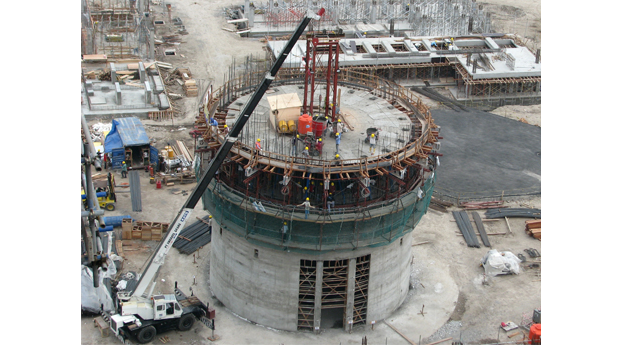Provide your answer in a single word or phrase: 
What type of structures is this method suitable for?

High structures